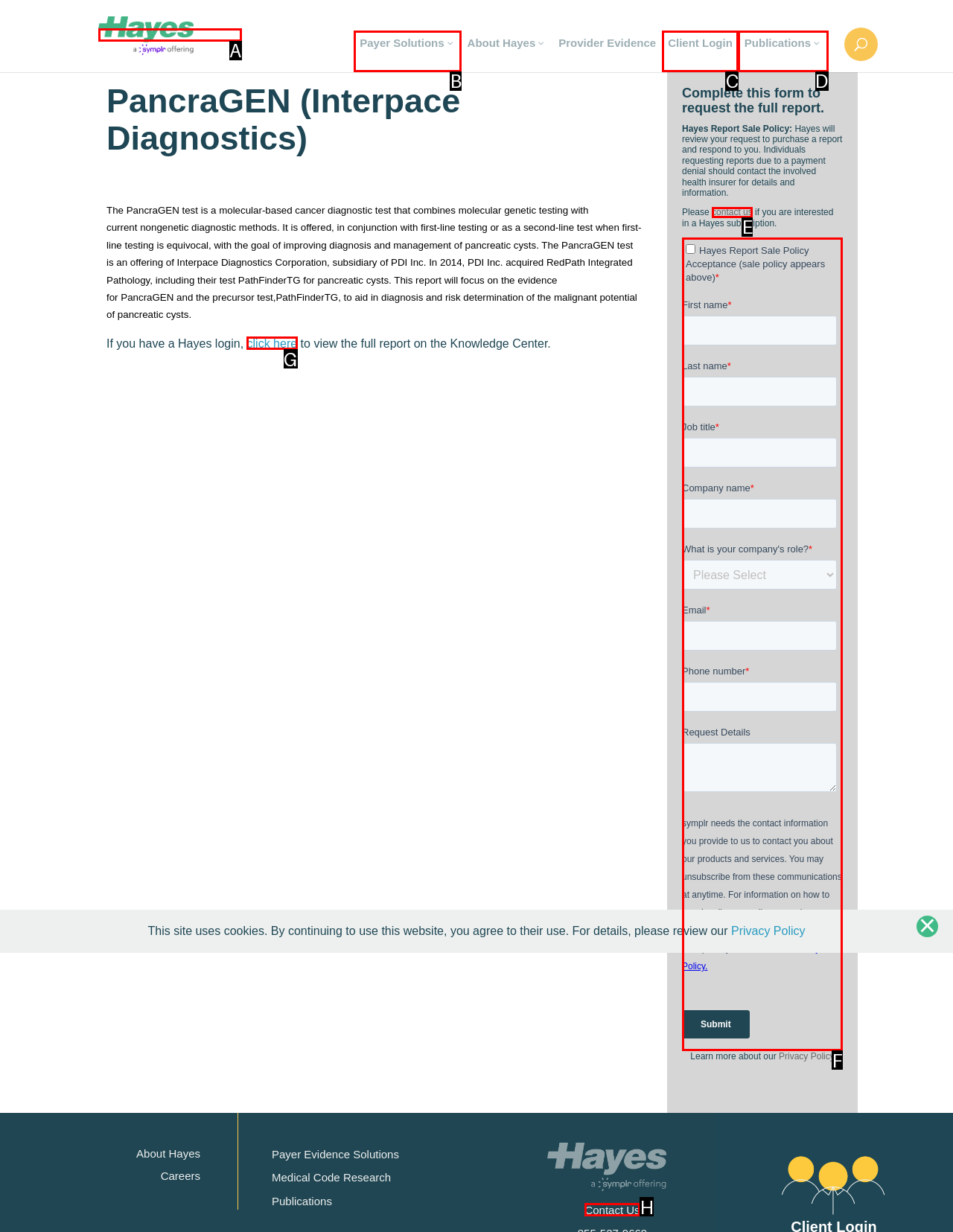Among the marked elements in the screenshot, which letter corresponds to the UI element needed for the task: Fill out the form to request the full report?

F